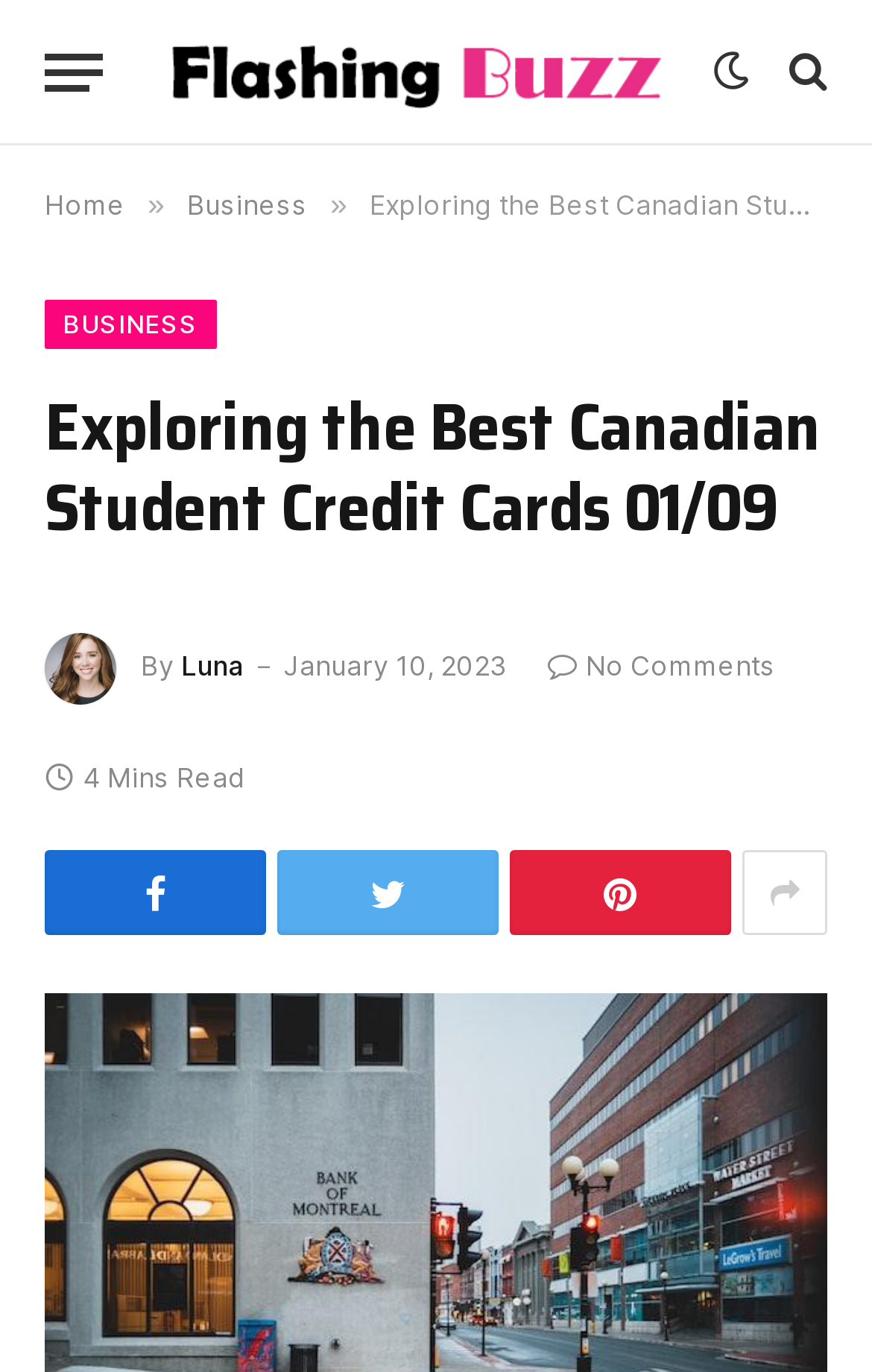Identify the bounding box coordinates necessary to click and complete the given instruction: "Read the article by Luna".

[0.208, 0.473, 0.279, 0.498]